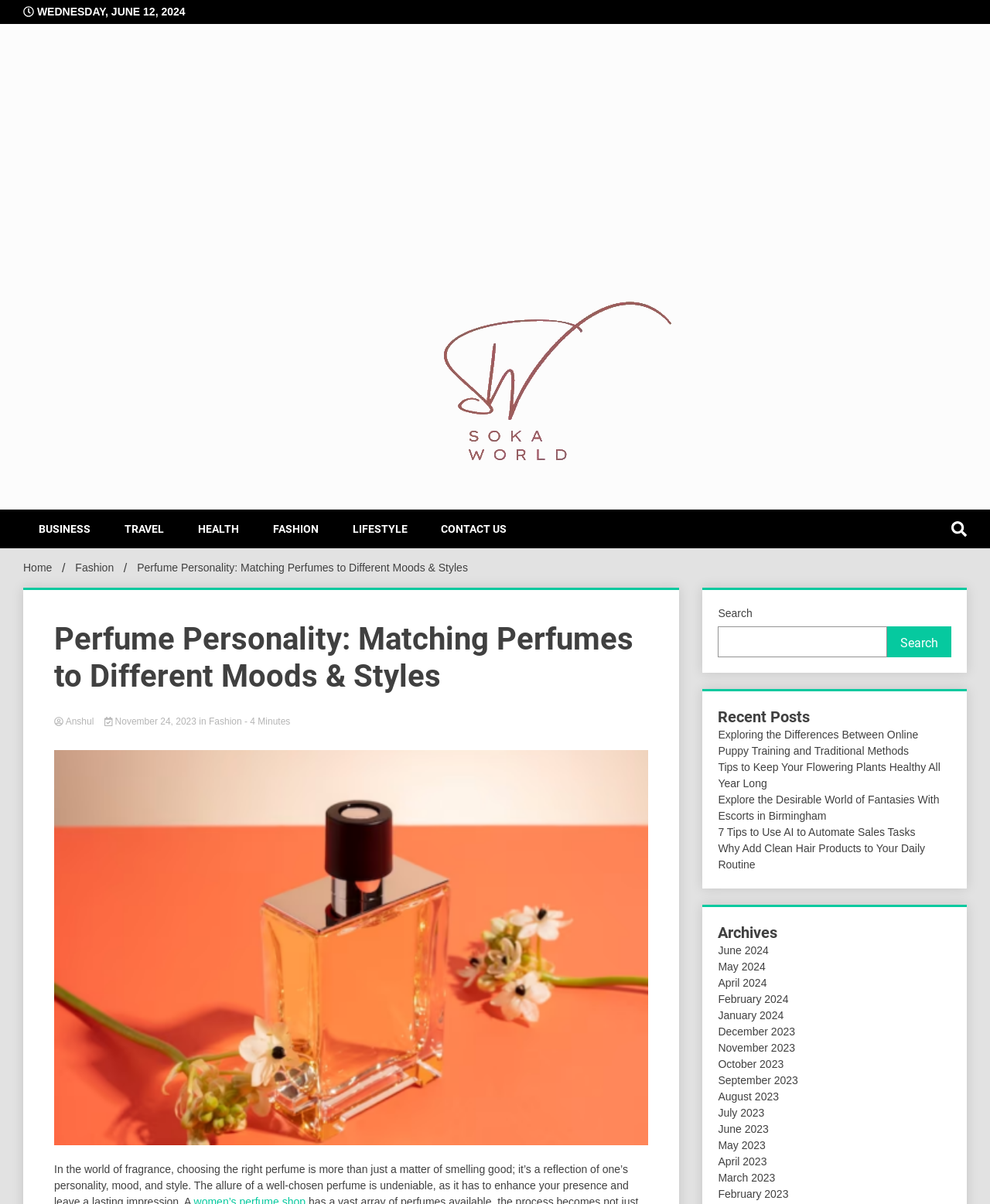What is the current date?
Look at the screenshot and respond with one word or a short phrase.

Wednesday, June 12, 2024